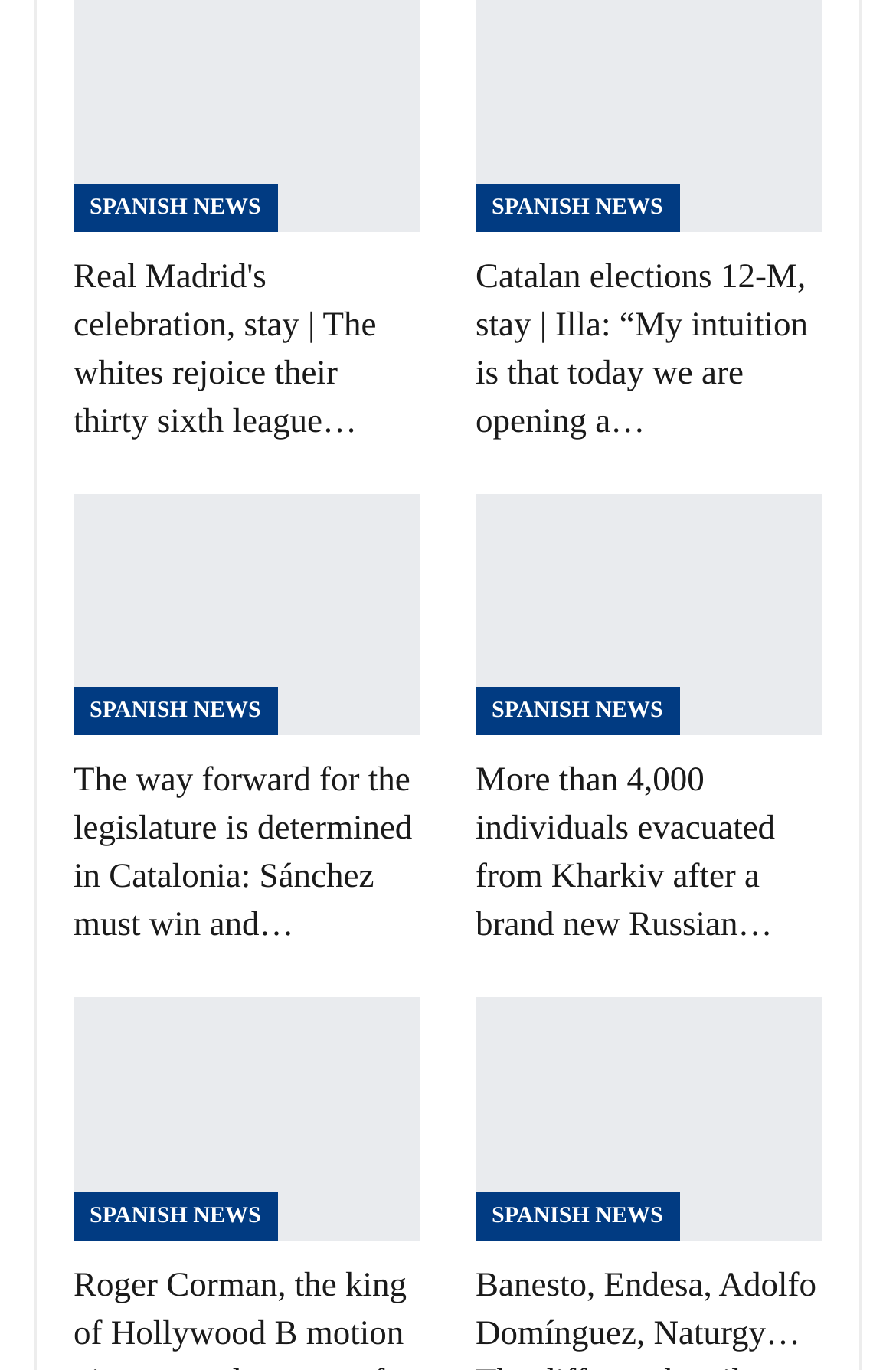Please determine the bounding box coordinates of the element's region to click for the following instruction: "Get updates on Catalan elections".

[0.531, 0.189, 0.902, 0.322]